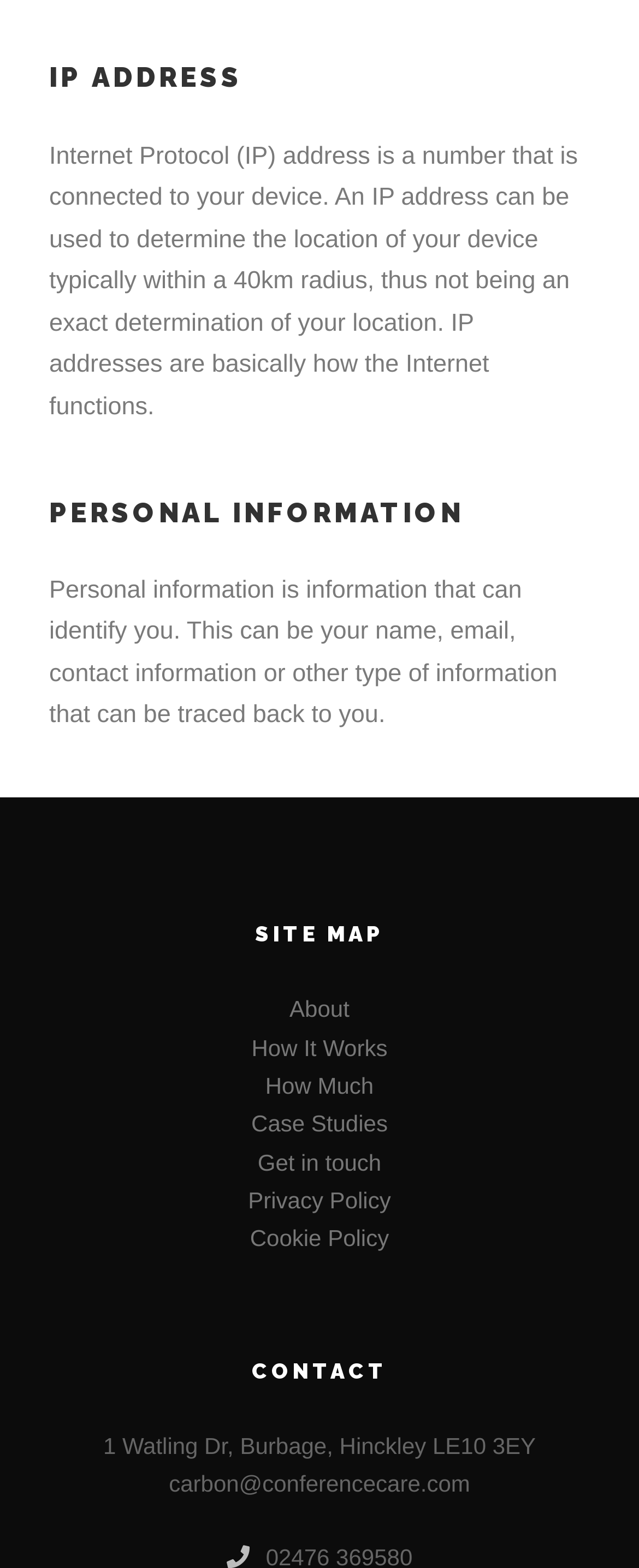Refer to the image and answer the question with as much detail as possible: What is an IP address used to determine?

According to the webpage, an IP address is used to determine the location of a device, typically within a 40km radius, although it's not an exact determination.